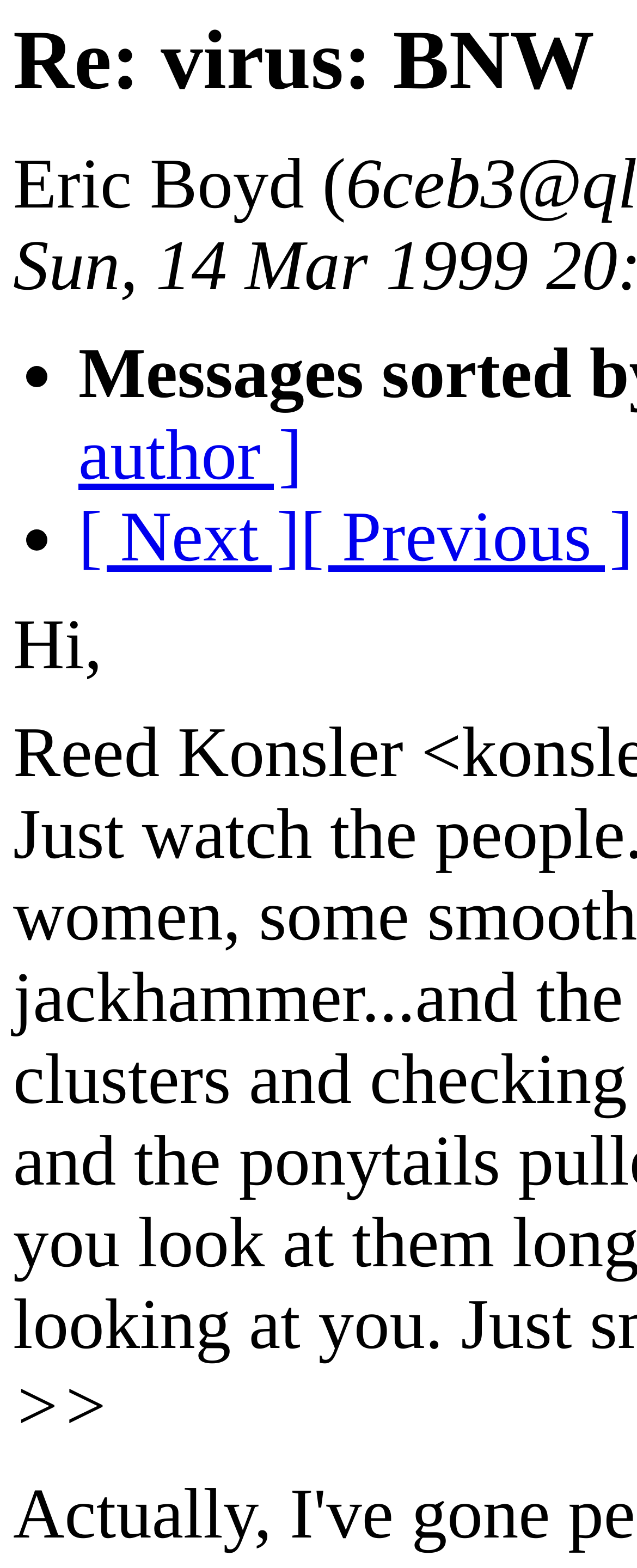Given the description "[ Next ]", determine the bounding box of the corresponding UI element.

[0.123, 0.318, 0.471, 0.368]